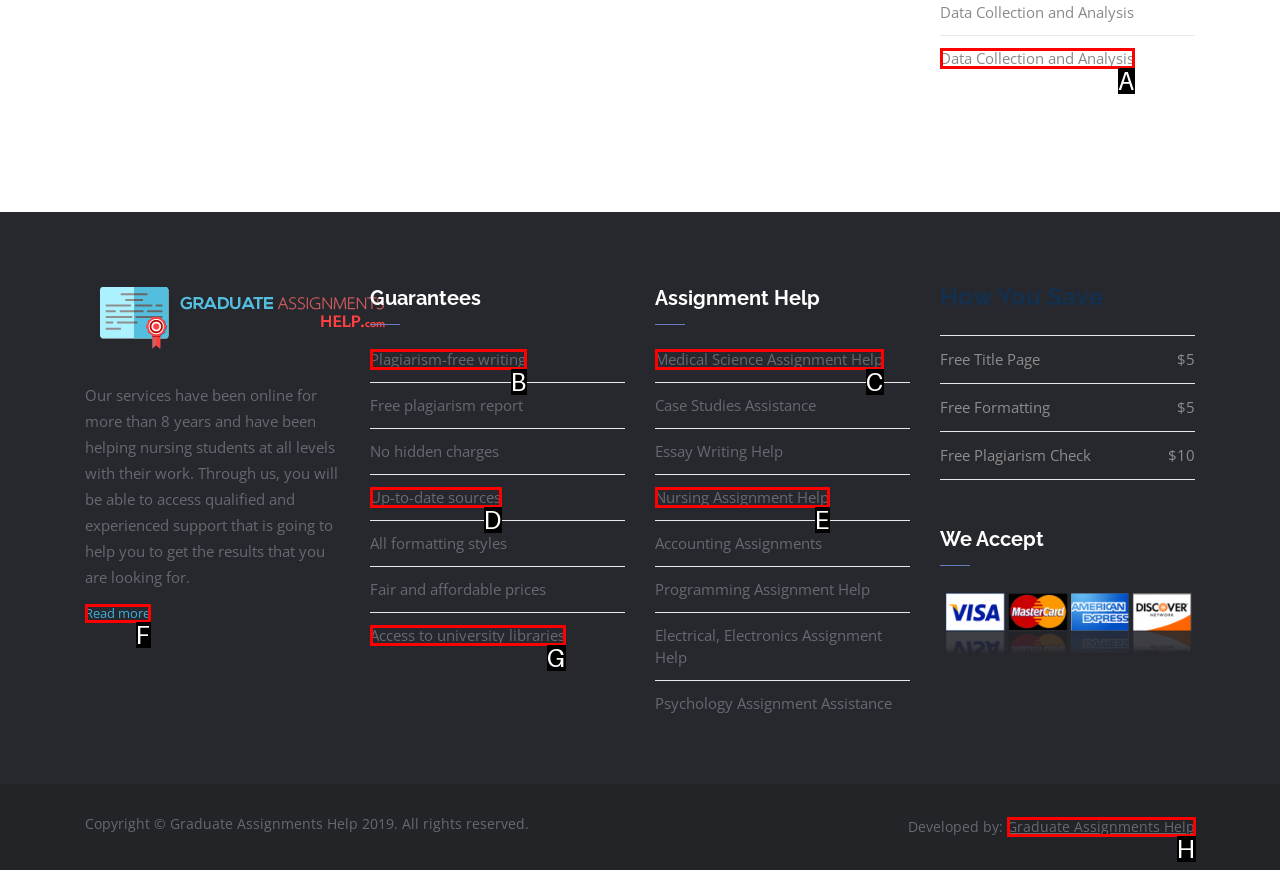Given the description: Read more, pick the option that matches best and answer with the corresponding letter directly.

F